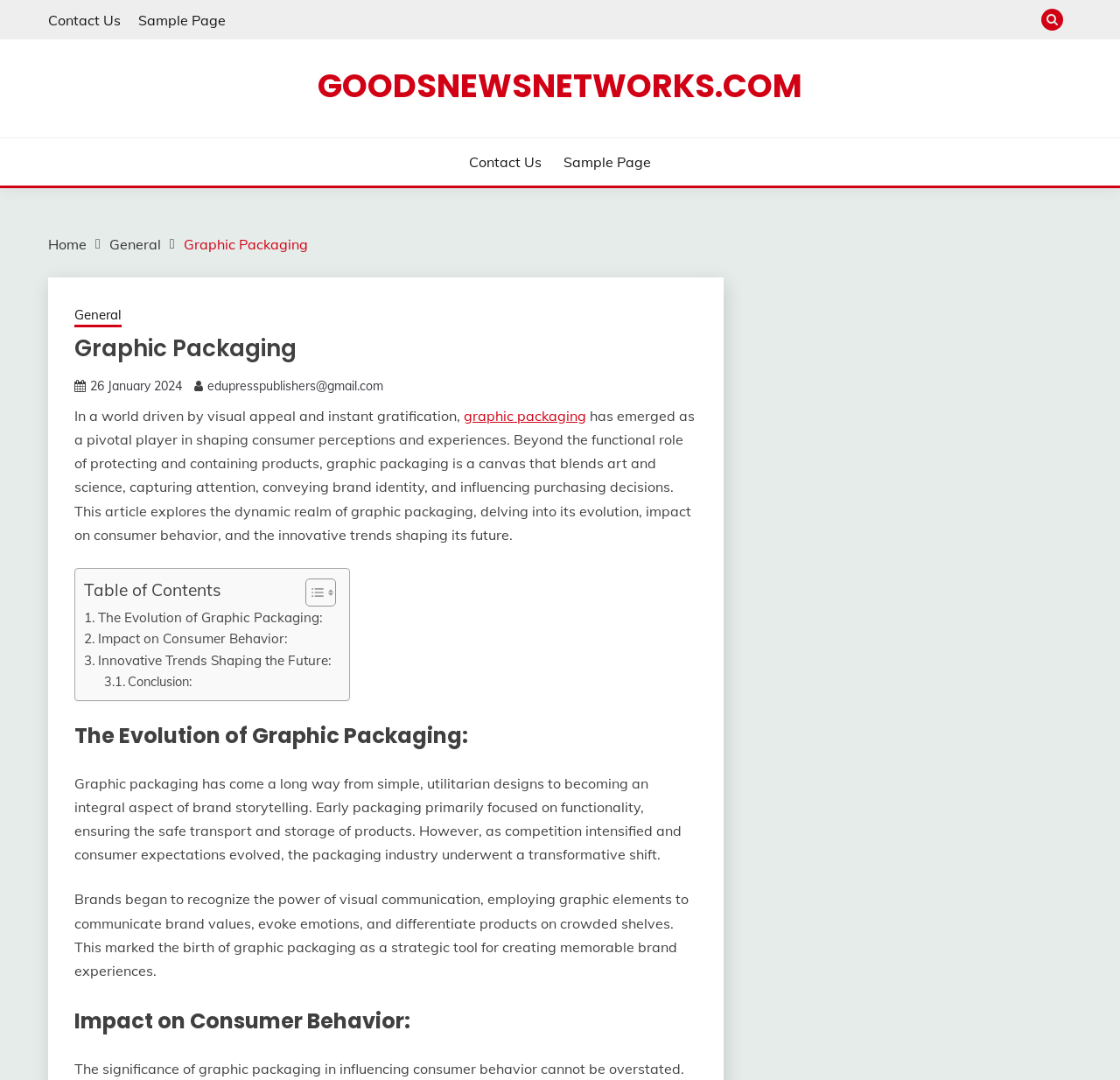Show the bounding box coordinates for the element that needs to be clicked to execute the following instruction: "Go to Sample Page". Provide the coordinates in the form of four float numbers between 0 and 1, i.e., [left, top, right, bottom].

[0.123, 0.01, 0.202, 0.026]